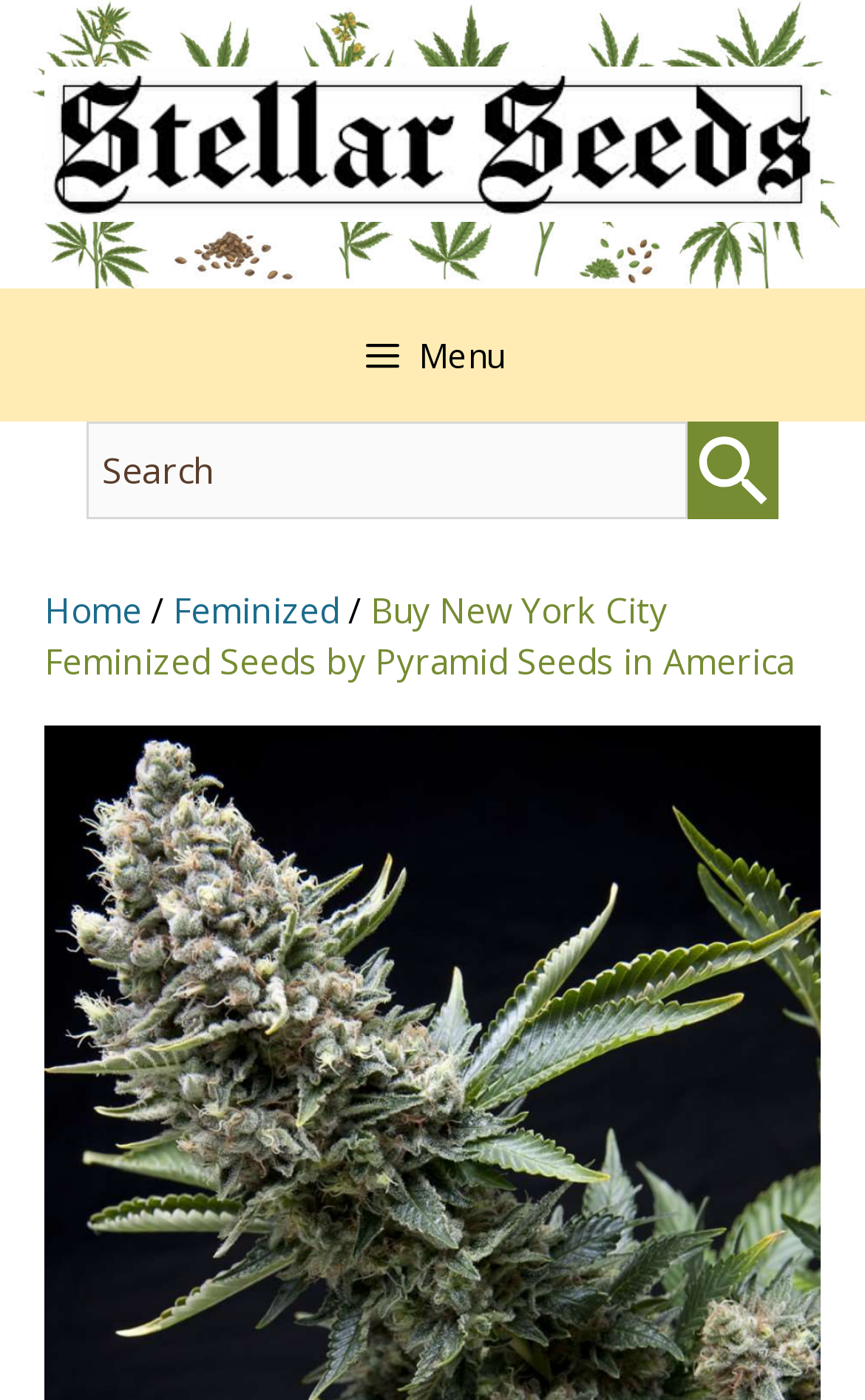What type of seeds are being sold?
Please give a detailed and thorough answer to the question, covering all relevant points.

The text 'Buy New York City Feminized Seeds by Pyramid Seeds in America' is displayed prominently on the page, indicating that the website is selling feminized seeds.